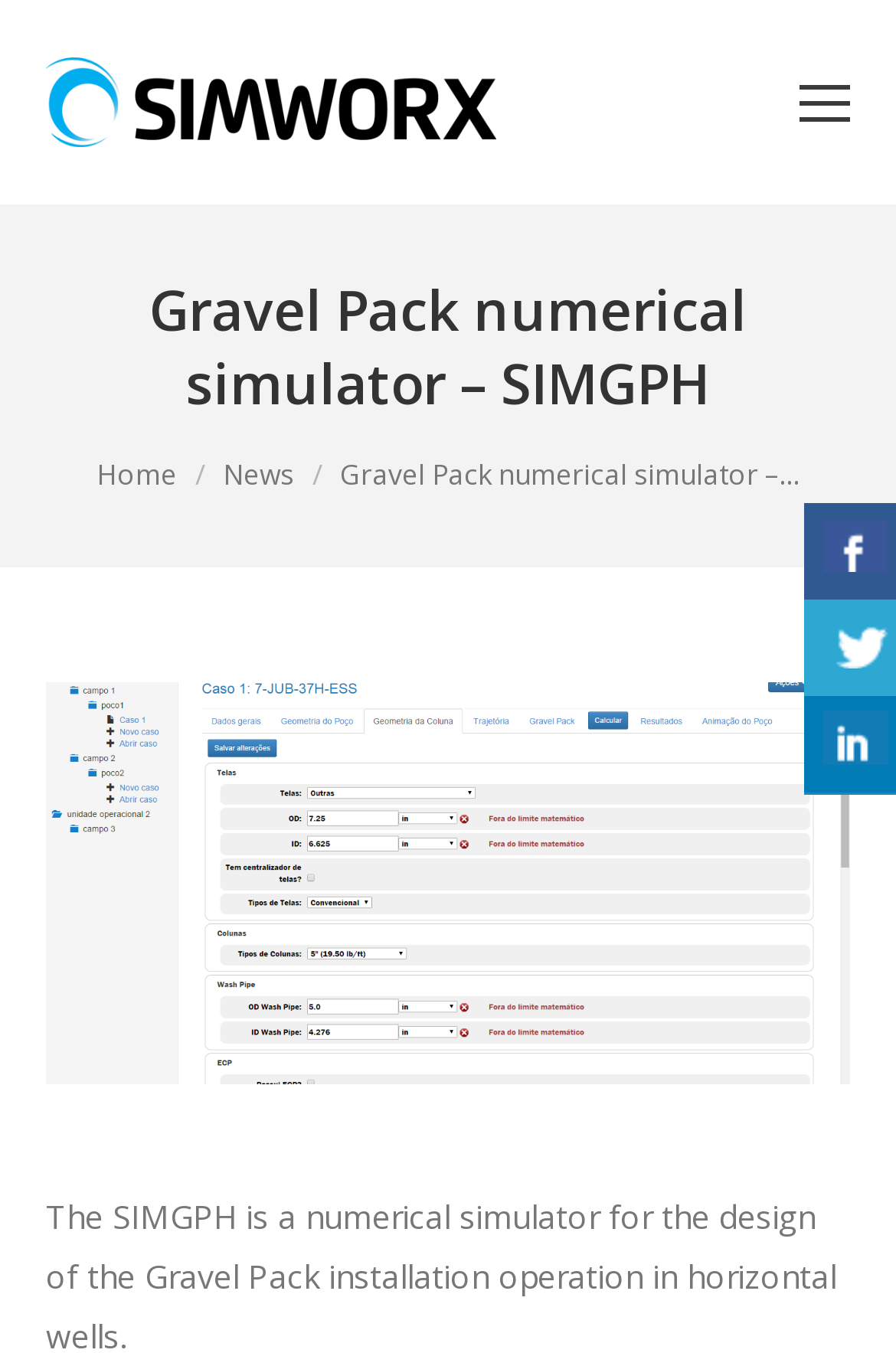Identify the main heading from the webpage and provide its text content.

Gravel Pack numerical simulator – SIMGPH